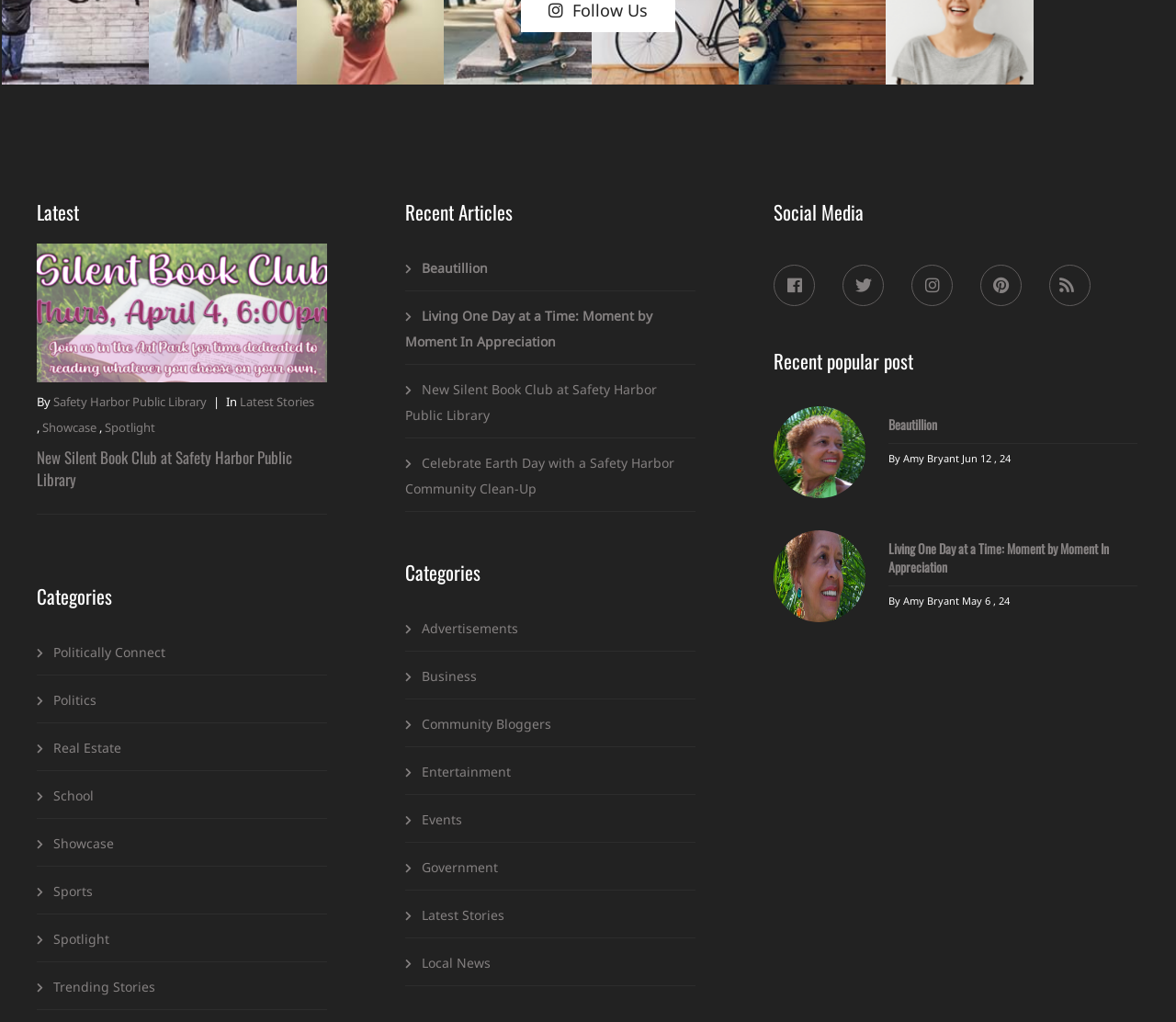How many categories are listed?
Please give a detailed and elaborate answer to the question.

The answer can be found by counting the number of links under the heading 'Categories' in the second complementary section, which are 'Politically Connect', 'Politics', 'Real Estate', 'School', 'Showcase', 'Sports', 'Spotlight', 'Trending Stories'.